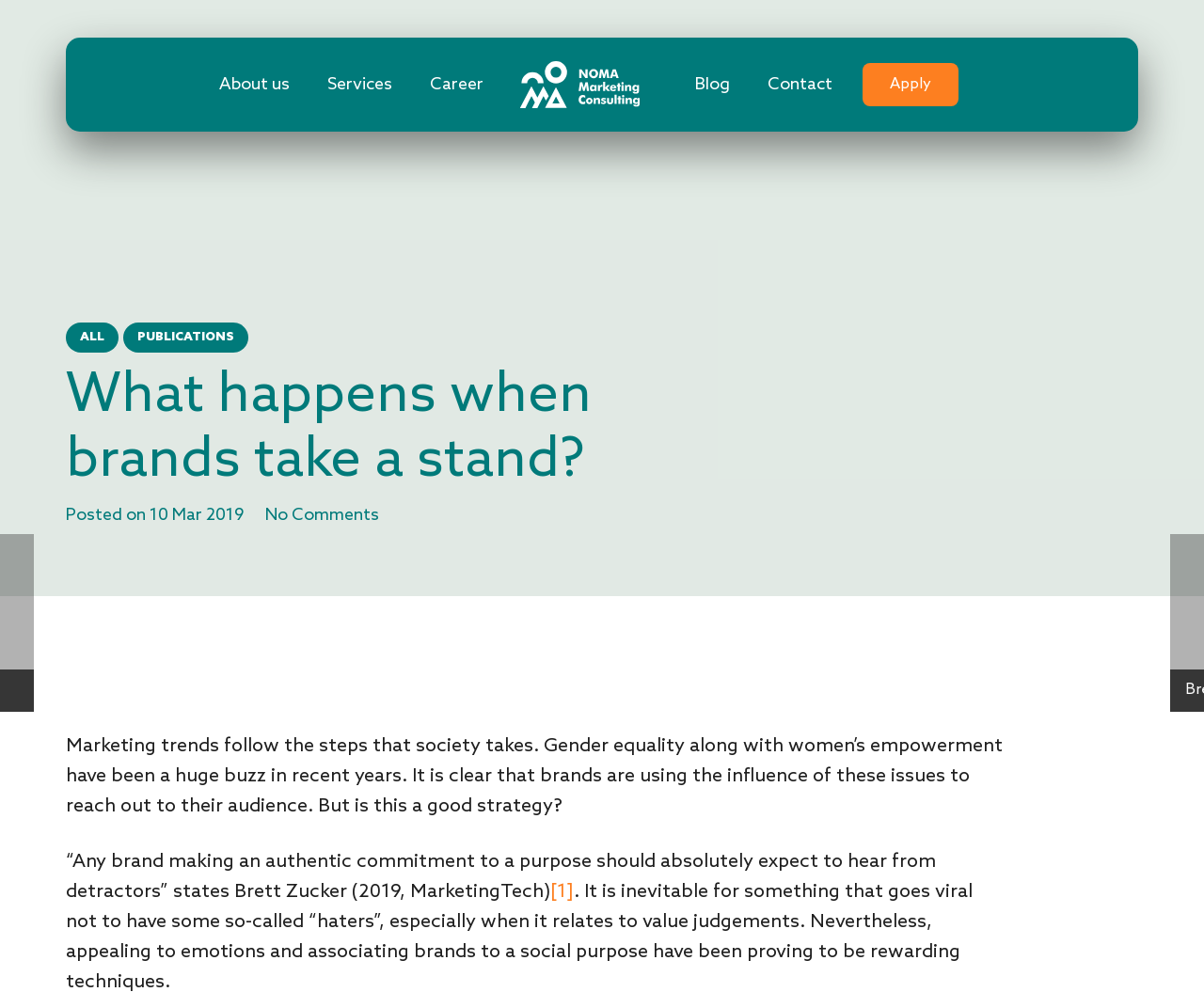Using the elements shown in the image, answer the question comprehensively: What is the date of the blog post?

The date of the blog post can be found at the top of the page, below the title, where it says 'Posted on 10 Mar 2019'.